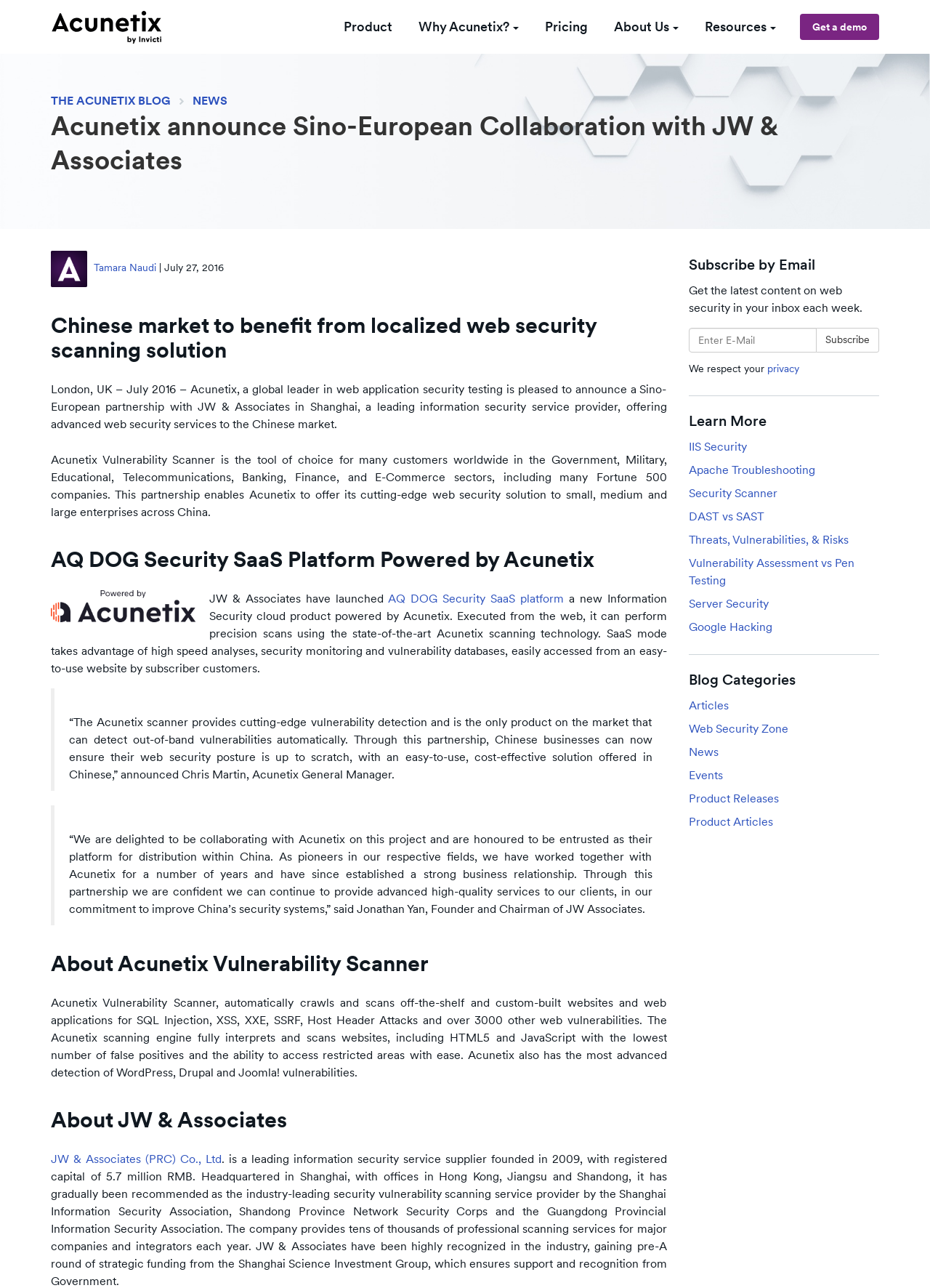Show the bounding box coordinates of the element that should be clicked to complete the task: "Learn more about Acunetix".

[0.479, 0.0, 0.6, 0.042]